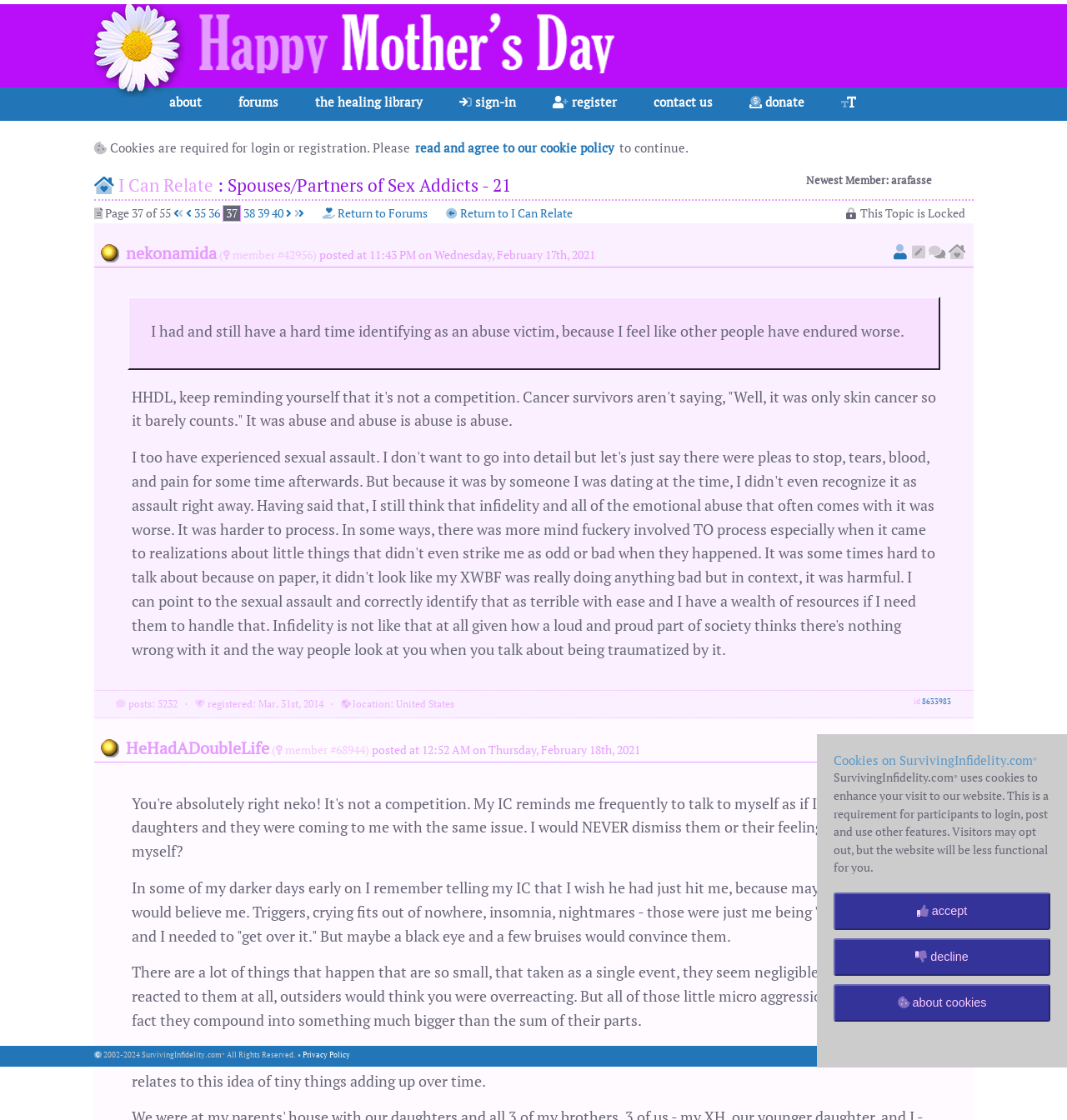What is the copyright year range of the website?
Based on the screenshot, answer the question with a single word or phrase.

2002-2024